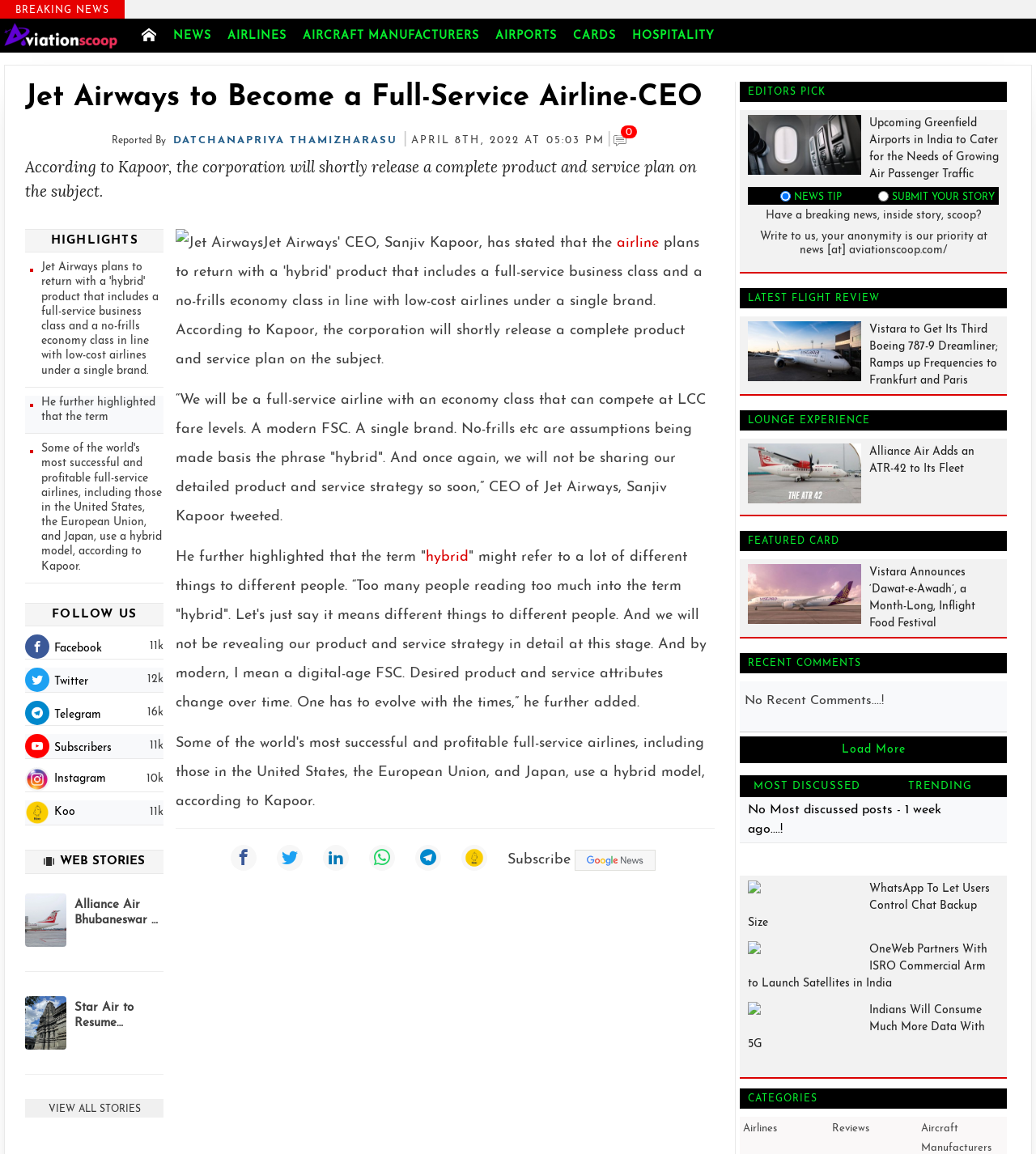Using the given description, provide the bounding box coordinates formatted as (top-left x, top-left y, bottom-right x, bottom-right y), with all values being floating point numbers between 0 and 1. Description: View all stories

[0.024, 0.952, 0.158, 0.968]